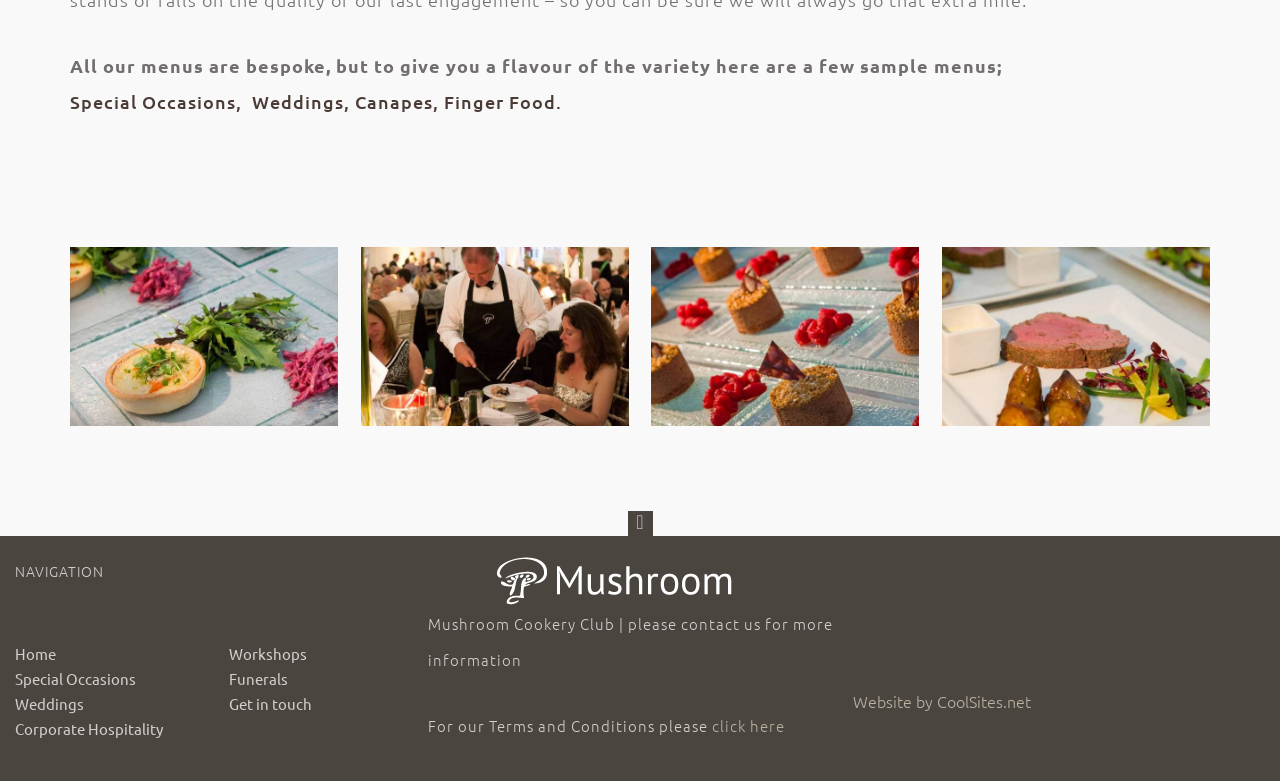Identify the bounding box coordinates of the section that should be clicked to achieve the task described: "View Weddings menu".

[0.197, 0.115, 0.273, 0.145]